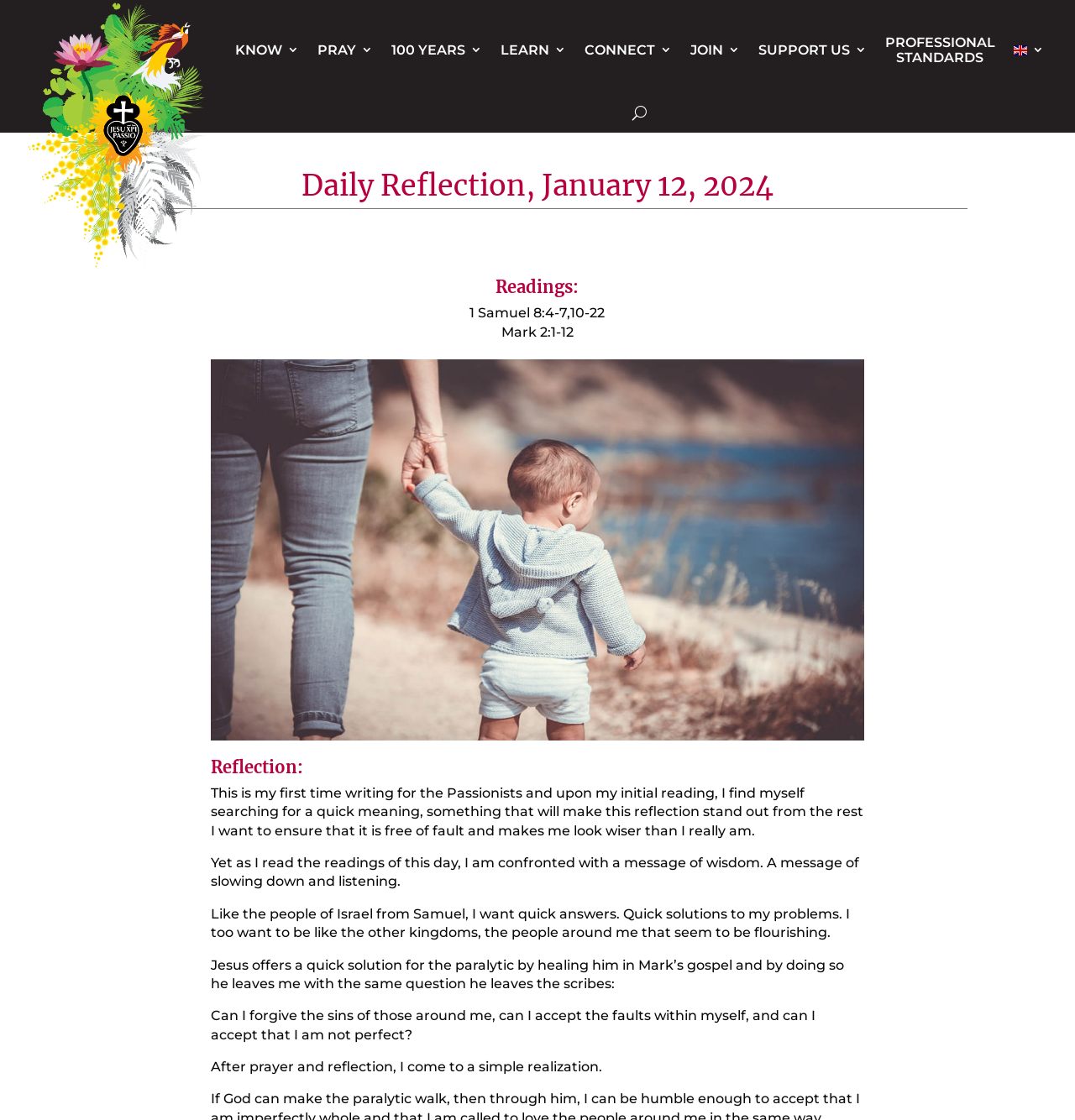Locate the bounding box coordinates of the element that should be clicked to fulfill the instruction: "Click the 'SUPPORT US 3' link".

[0.705, 0.001, 0.806, 0.088]